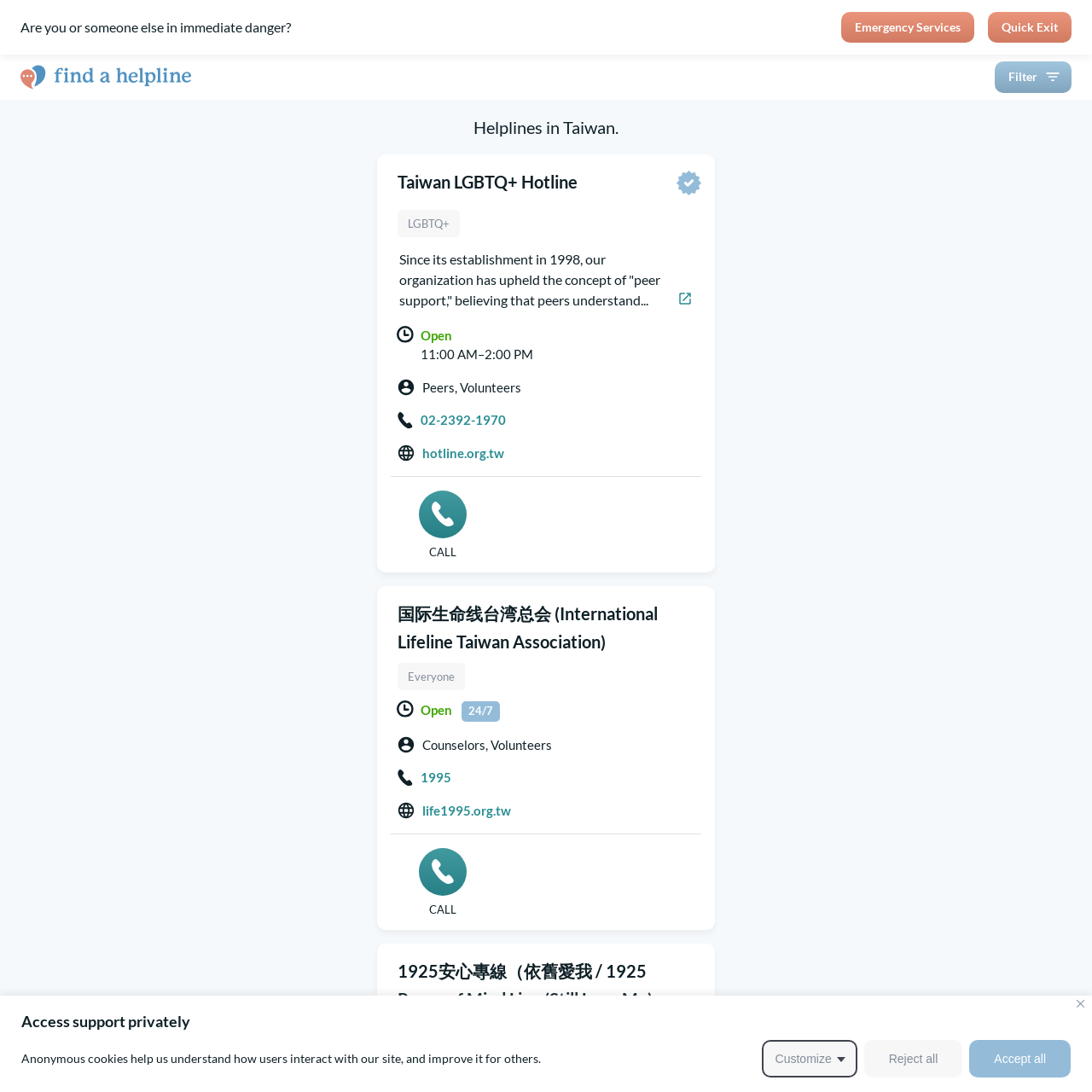Provide a brief response using a word or short phrase to this question:
What is the 'Quick Exit' button for?

To quickly exit the webpage